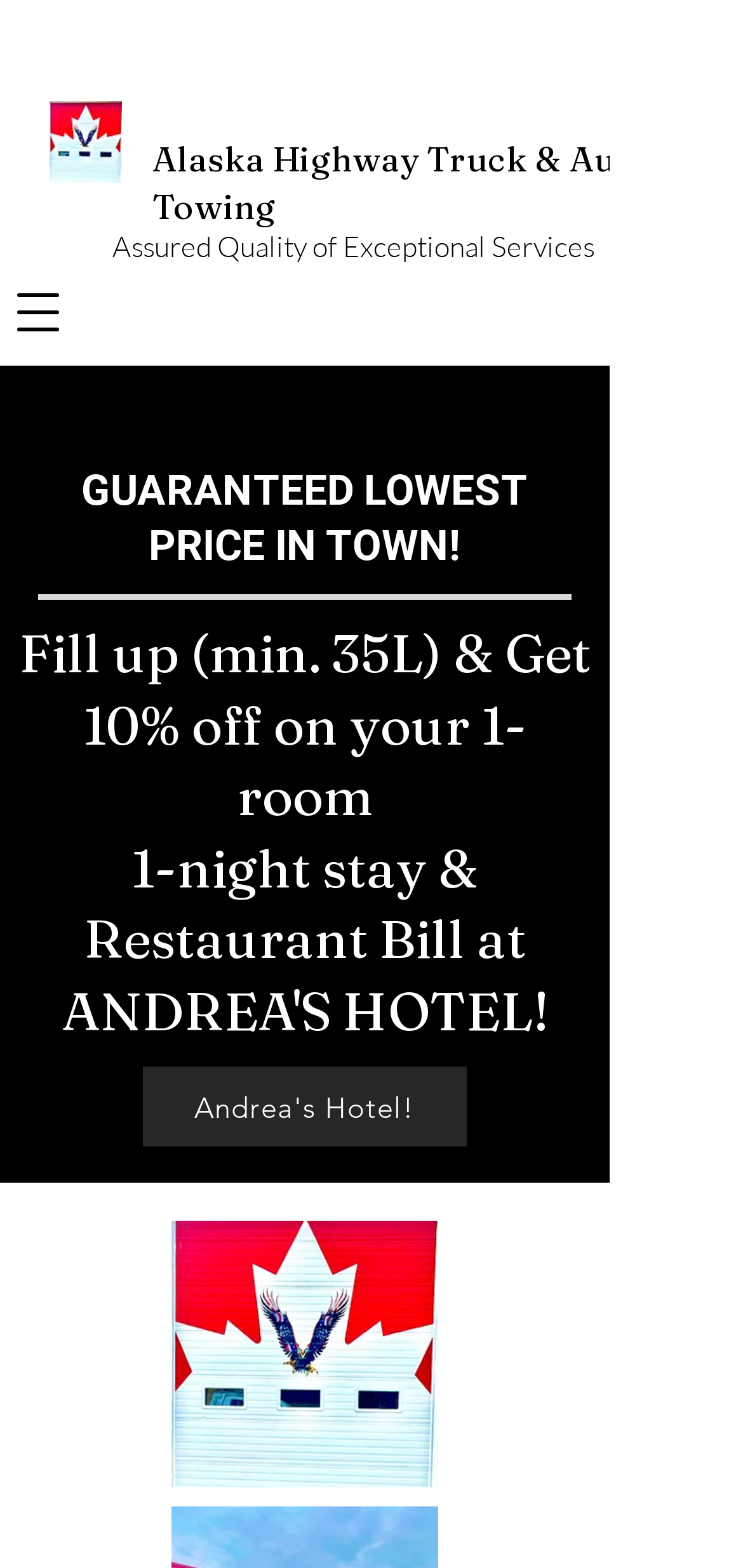Predict the bounding box of the UI element based on the description: "aria-label="Twitter"". The coordinates should be four float numbers between 0 and 1, formatted as [left, top, right, bottom].

[0.897, 0.285, 0.987, 0.328]